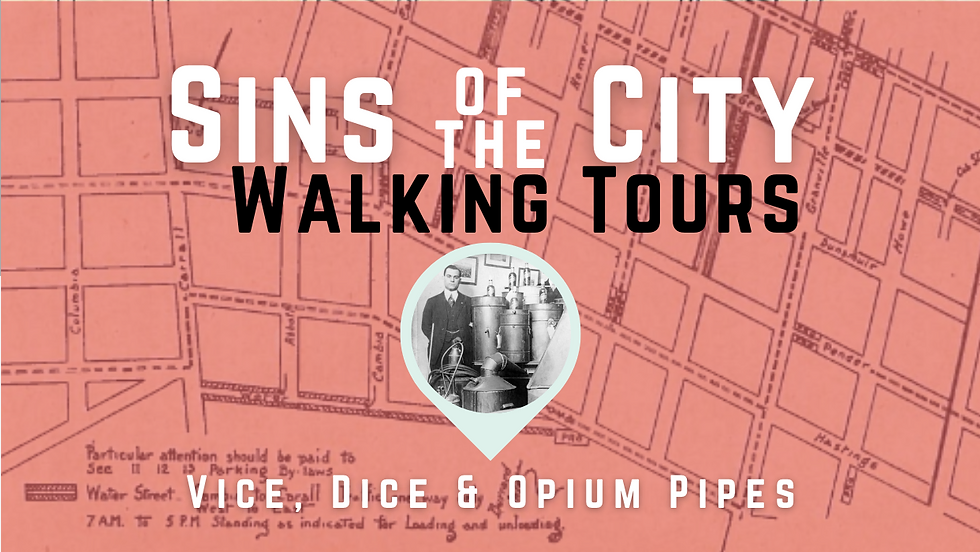Give a detailed account of the elements present in the image.

The image promotes the "Sins of the City Walking Tours: Vice, Dice, & Opium Pipes." The background features an old, stylized map, emphasizing themes of historical intrigue and the darker elements of city life. In the foreground, bold typography highlights the title and theme of the tour, bringing attention to the exploration of historical vice and gambling. At the center, a circular image showcases a vintage photograph of a person amidst opium-related paraphernalia, adding authenticity and a sense of nostalgia to the event's promotion. This tour invites participants to delve into fascinating stories from the past relating to vice and illicit activities in an engaging urban setting.